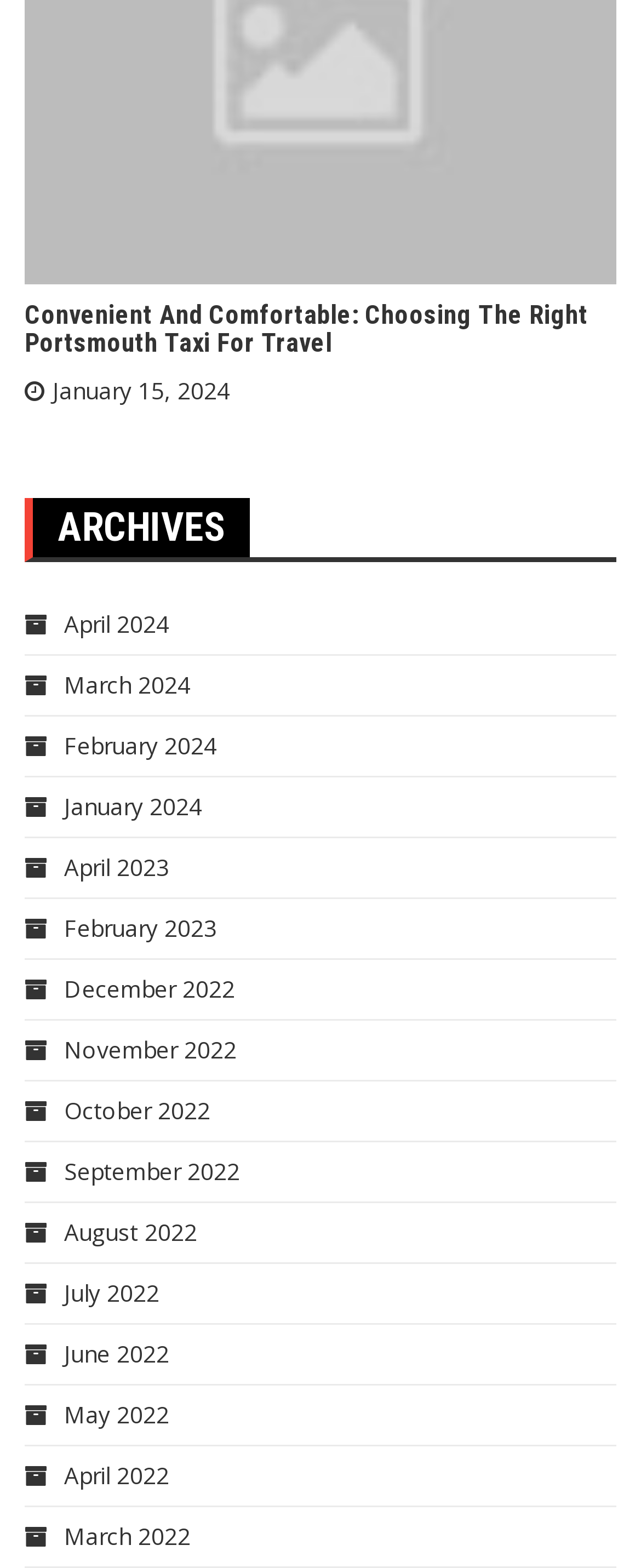Based on the provided description, "August 2022", find the bounding box of the corresponding UI element in the screenshot.

[0.038, 0.776, 0.308, 0.796]